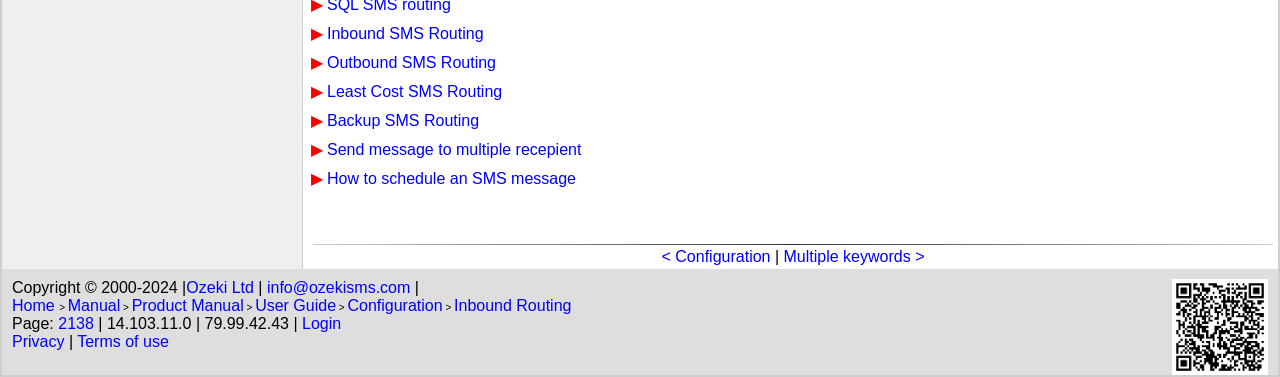Please specify the bounding box coordinates in the format (top-left x, top-left y, bottom-right x, bottom-right y), with values ranging from 0 to 1. Identify the bounding box for the UI component described as follows: Manual

[0.053, 0.788, 0.094, 0.833]